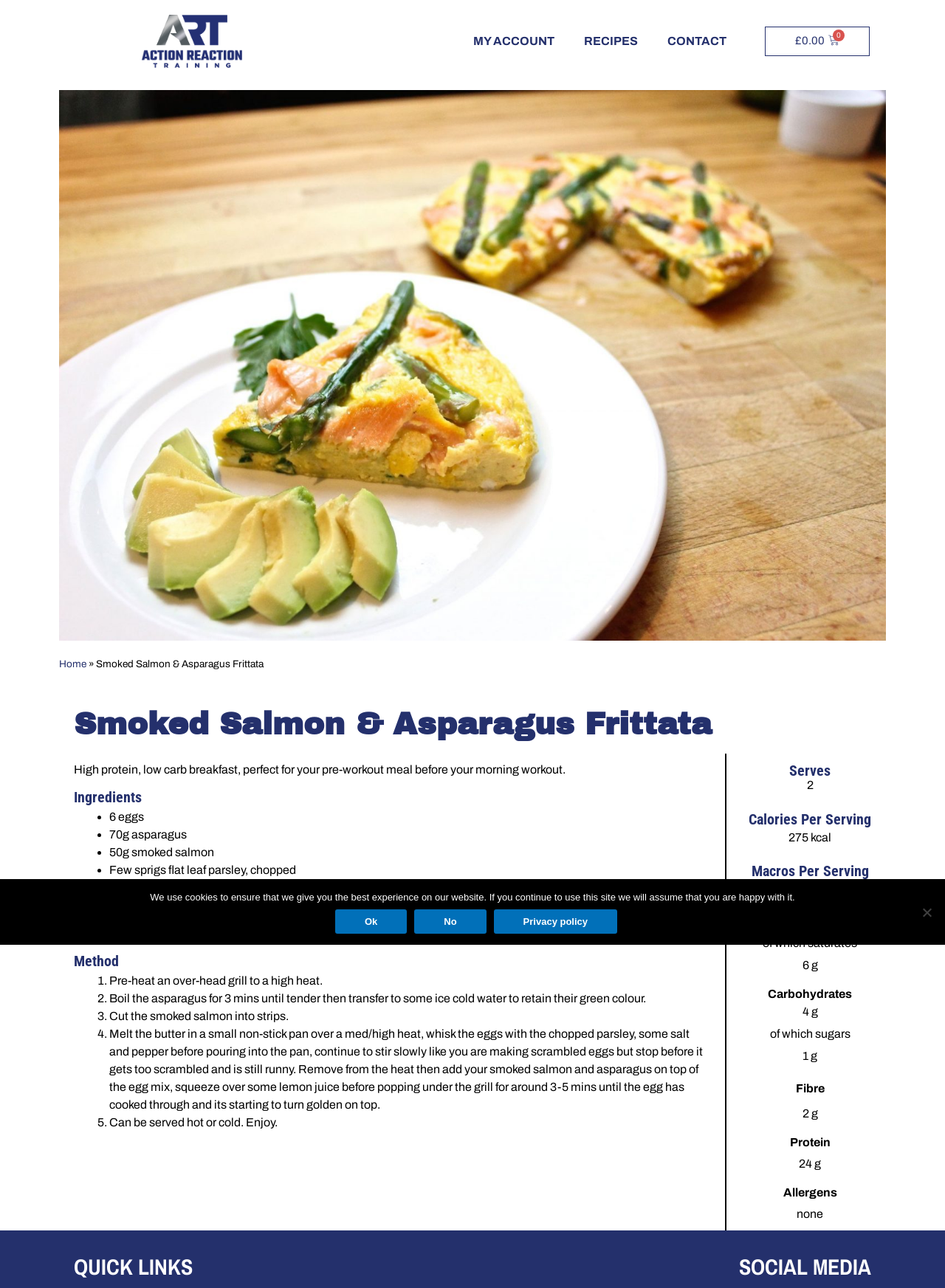Is there any allergen in the recipe?
Give a detailed and exhaustive answer to the question.

I found the answer by looking at the 'Allergens' section of the recipe, which is located at the bottom of the recipe details.